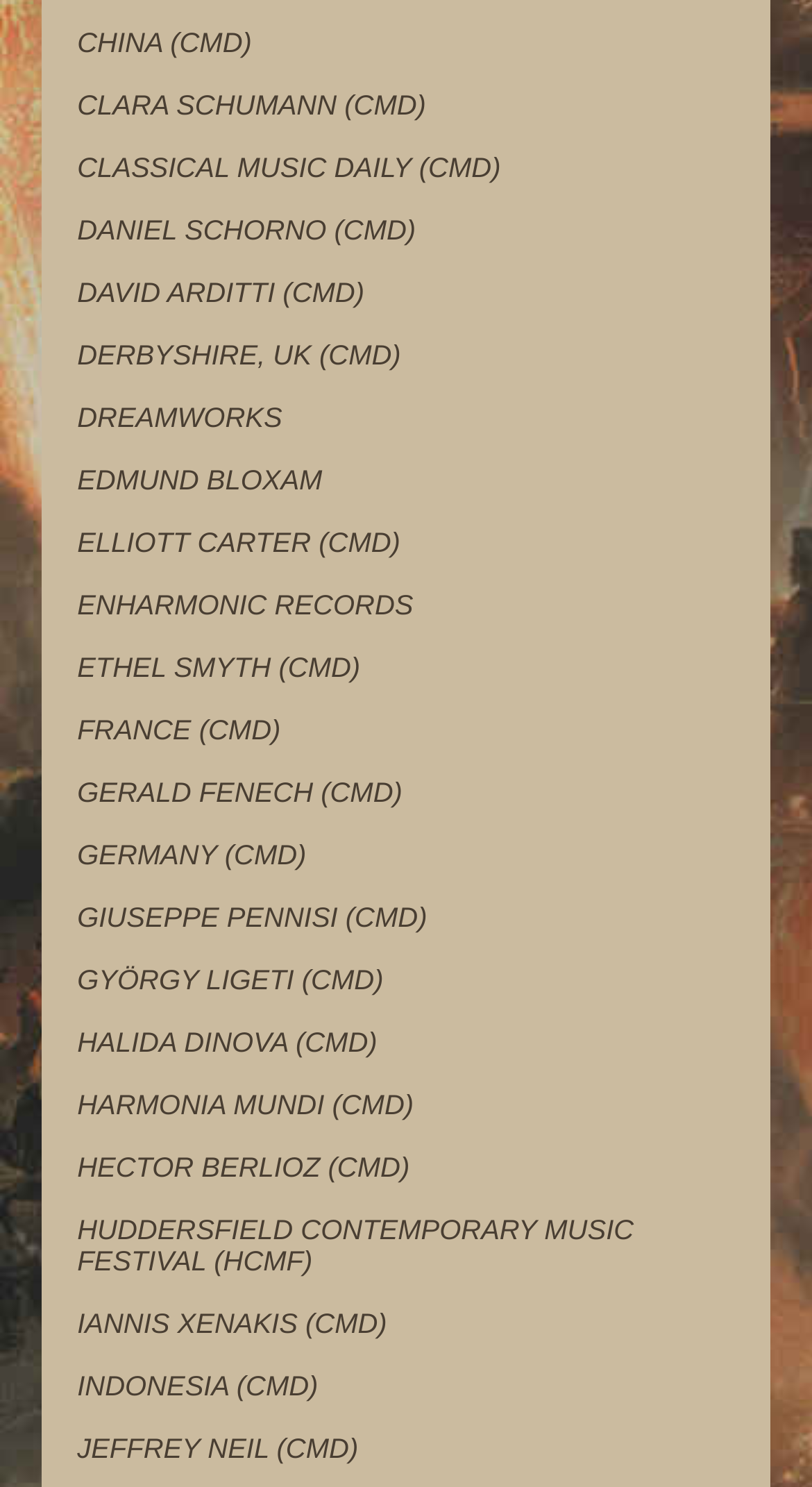Pinpoint the bounding box coordinates of the clickable area needed to execute the instruction: "Click on Hurriyet Daily News". The coordinates should be specified as four float numbers between 0 and 1, i.e., [left, top, right, bottom].

None